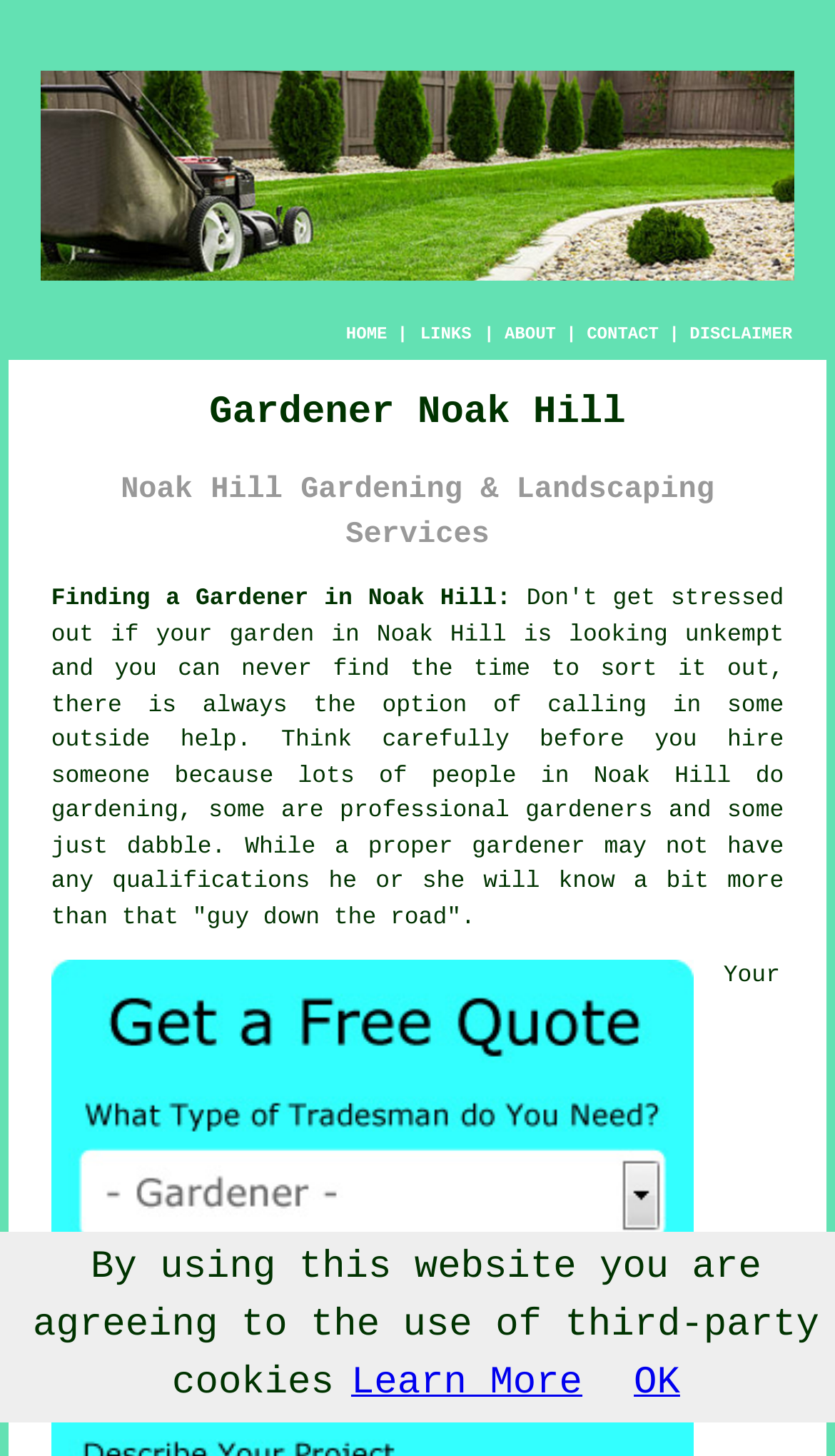Find the bounding box coordinates for the area that must be clicked to perform this action: "Click the CONTACT link".

[0.703, 0.223, 0.789, 0.236]